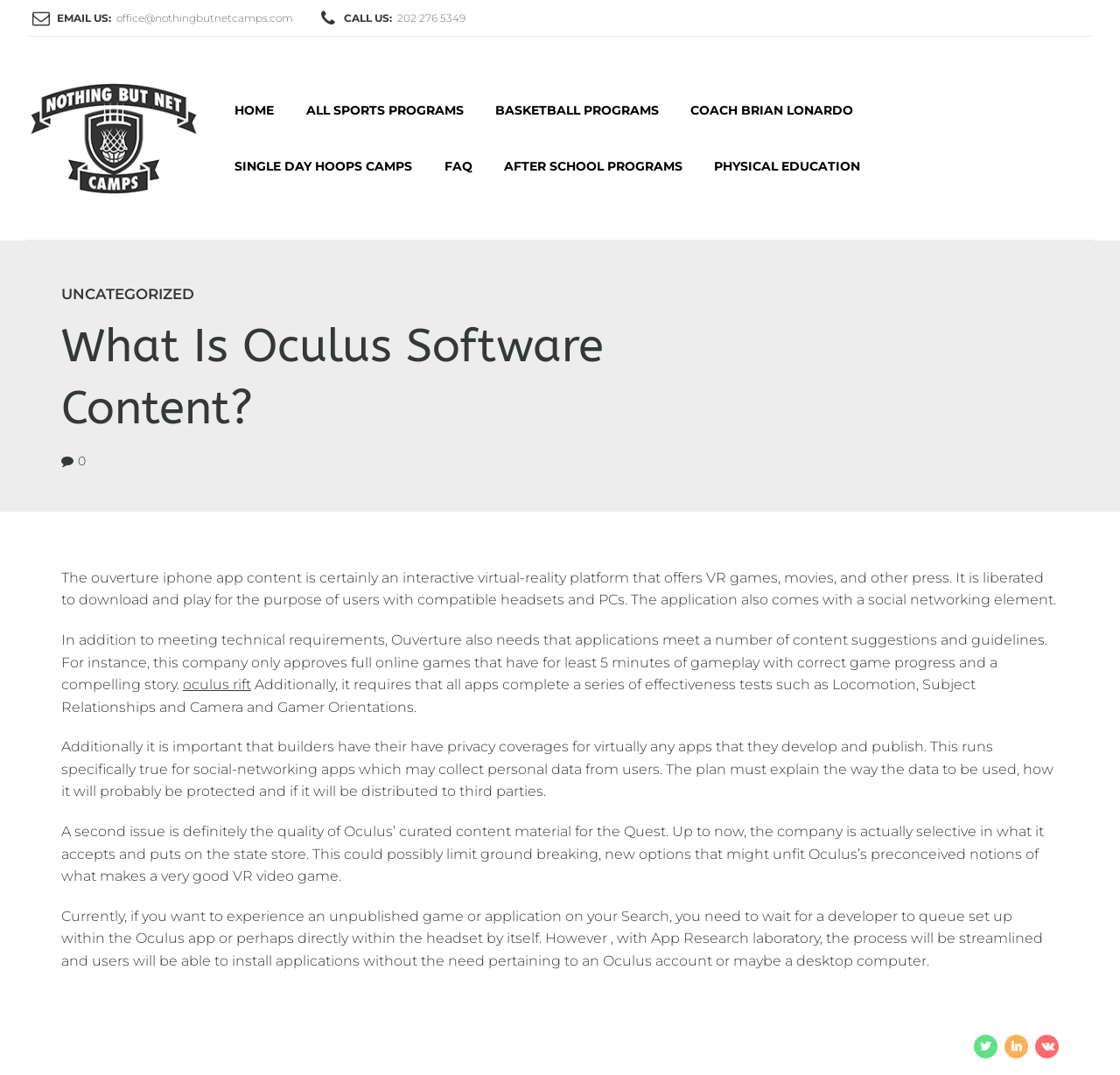Identify the main title of the webpage and generate its text content.

What Is Oculus Software Content?